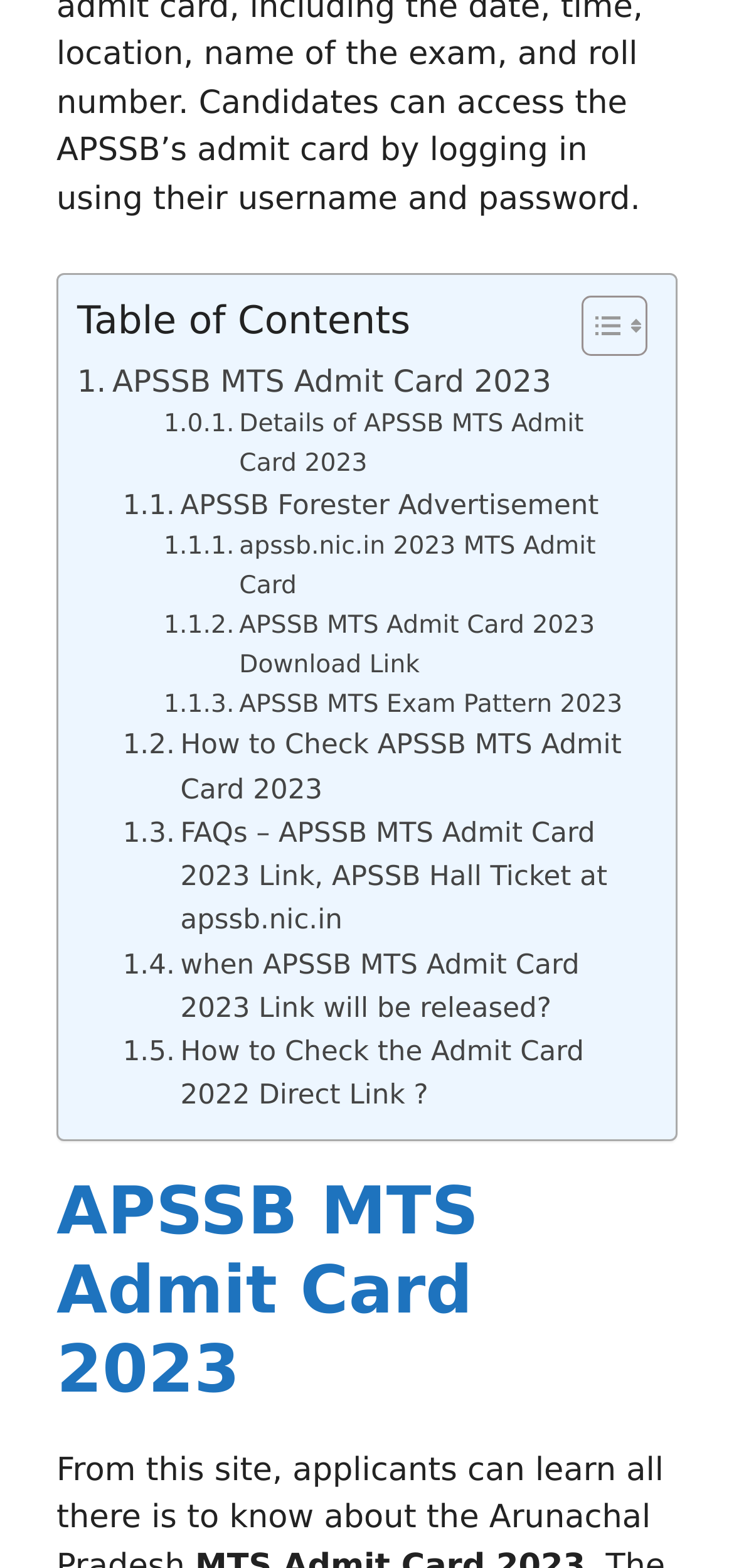What is the main topic of this webpage?
Please provide a comprehensive answer to the question based on the webpage screenshot.

The main topic of this webpage can be determined by looking at the heading element with the text 'APSSB MTS Admit Card 2023' which is located at the bottom of the page. This heading is likely to be the main topic of the webpage as it is prominently displayed and summarizes the content of the page.